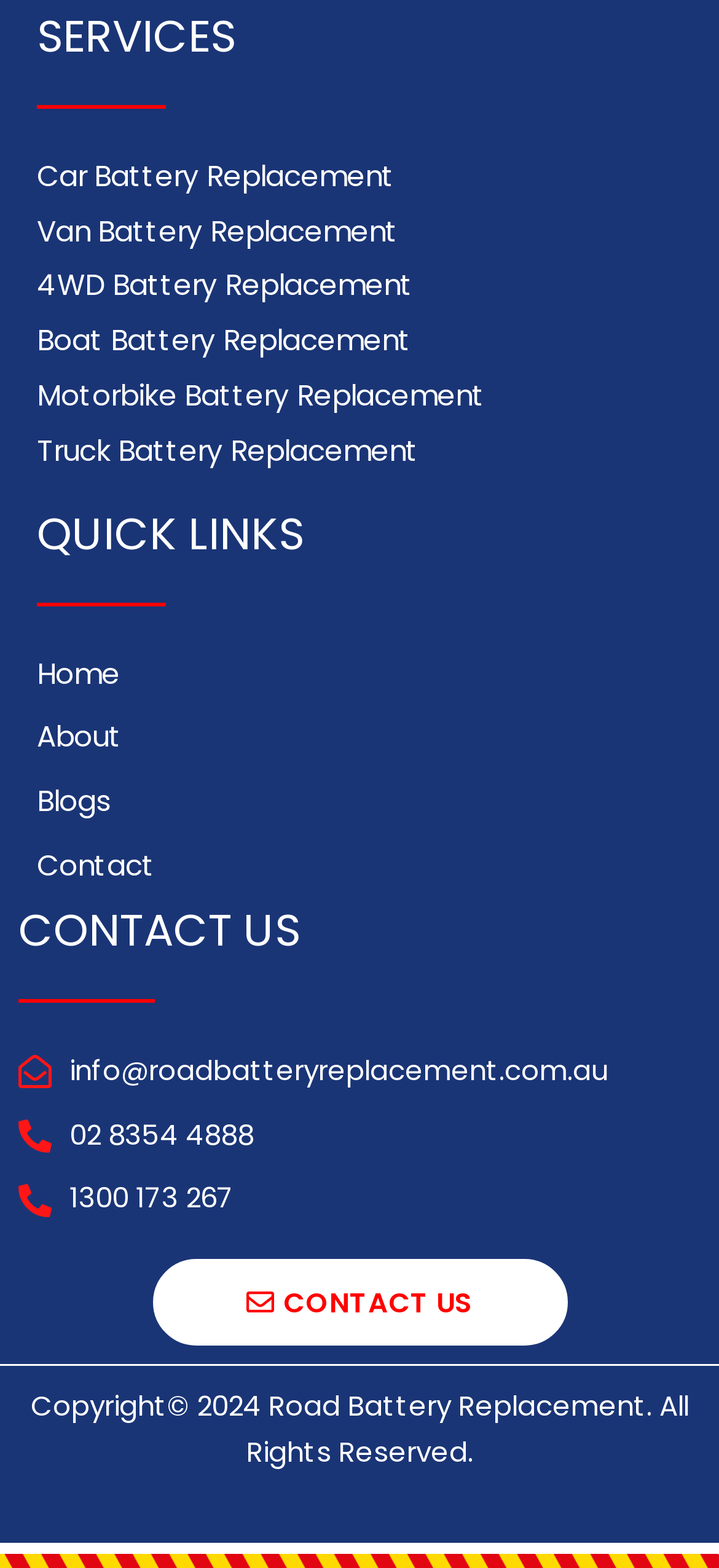Give a one-word or one-phrase response to the question:
How many quick links are provided?

4